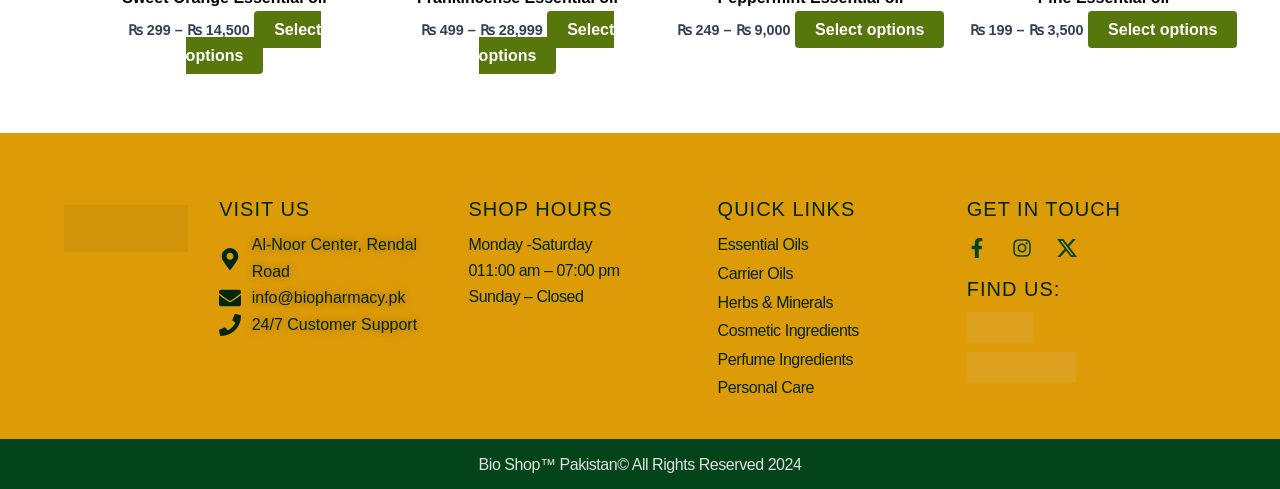Please find the bounding box coordinates of the element's region to be clicked to carry out this instruction: "Check shop hours".

[0.366, 0.404, 0.561, 0.455]